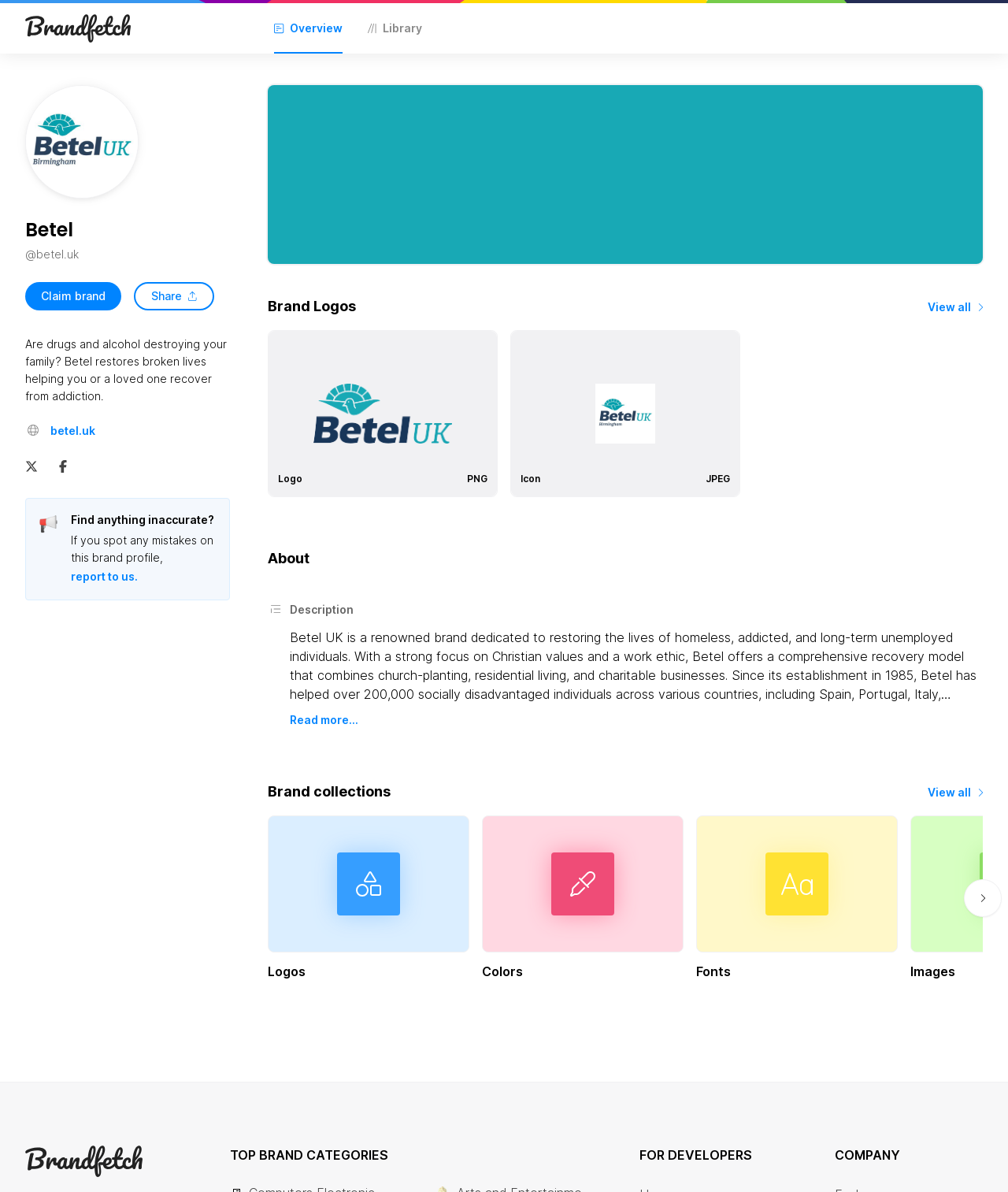Kindly determine the bounding box coordinates for the area that needs to be clicked to execute this instruction: "View all logos".

[0.92, 0.248, 0.975, 0.266]